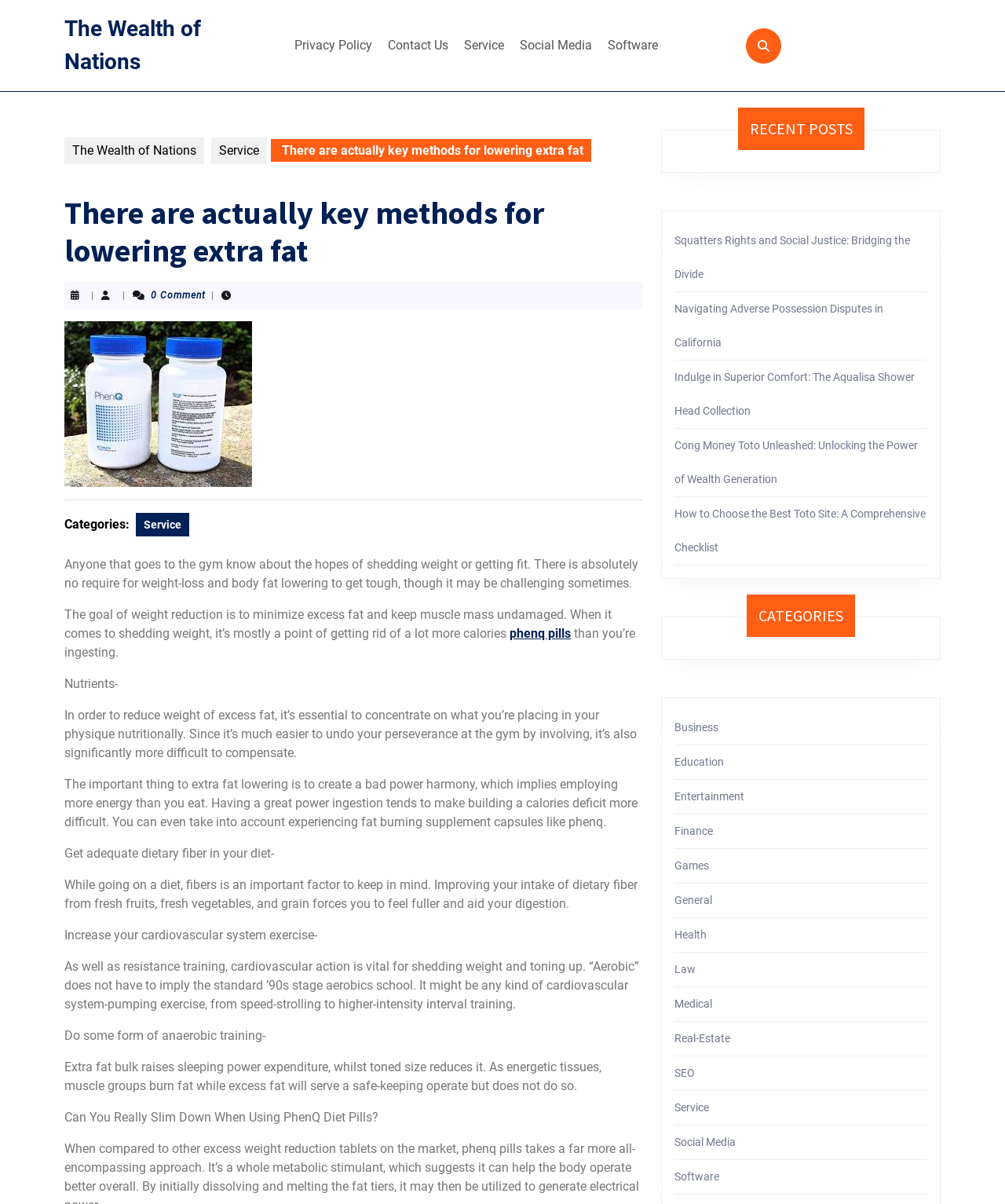Identify the bounding box coordinates of the clickable section necessary to follow the following instruction: "Browse the 'Service' page". The coordinates should be presented as four float numbers from 0 to 1, i.e., [left, top, right, bottom].

[0.455, 0.025, 0.508, 0.051]